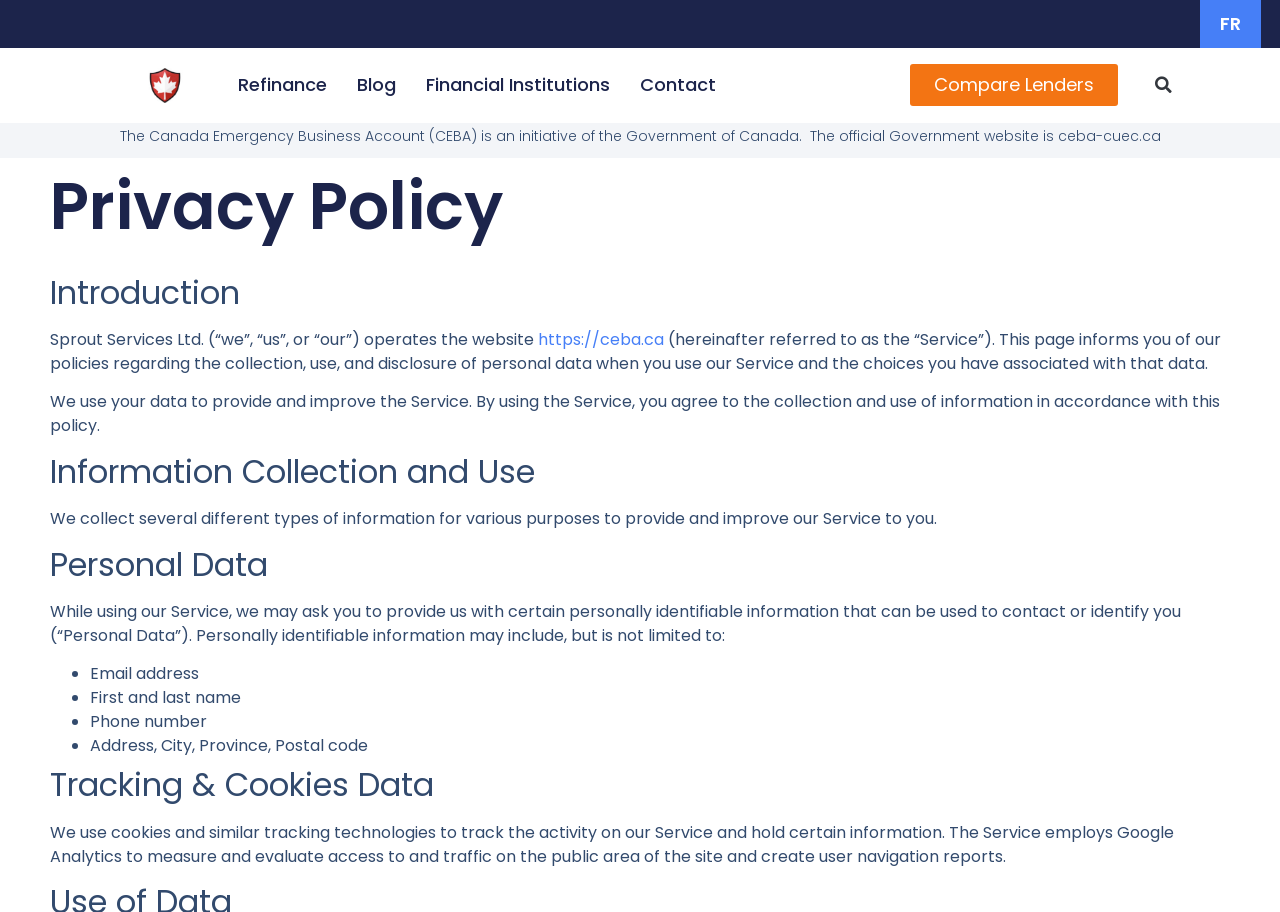Identify and provide the bounding box coordinates of the UI element described: "Blog". The coordinates should be formatted as [left, top, right, bottom], with each number being a float between 0 and 1.

[0.279, 0.078, 0.309, 0.109]